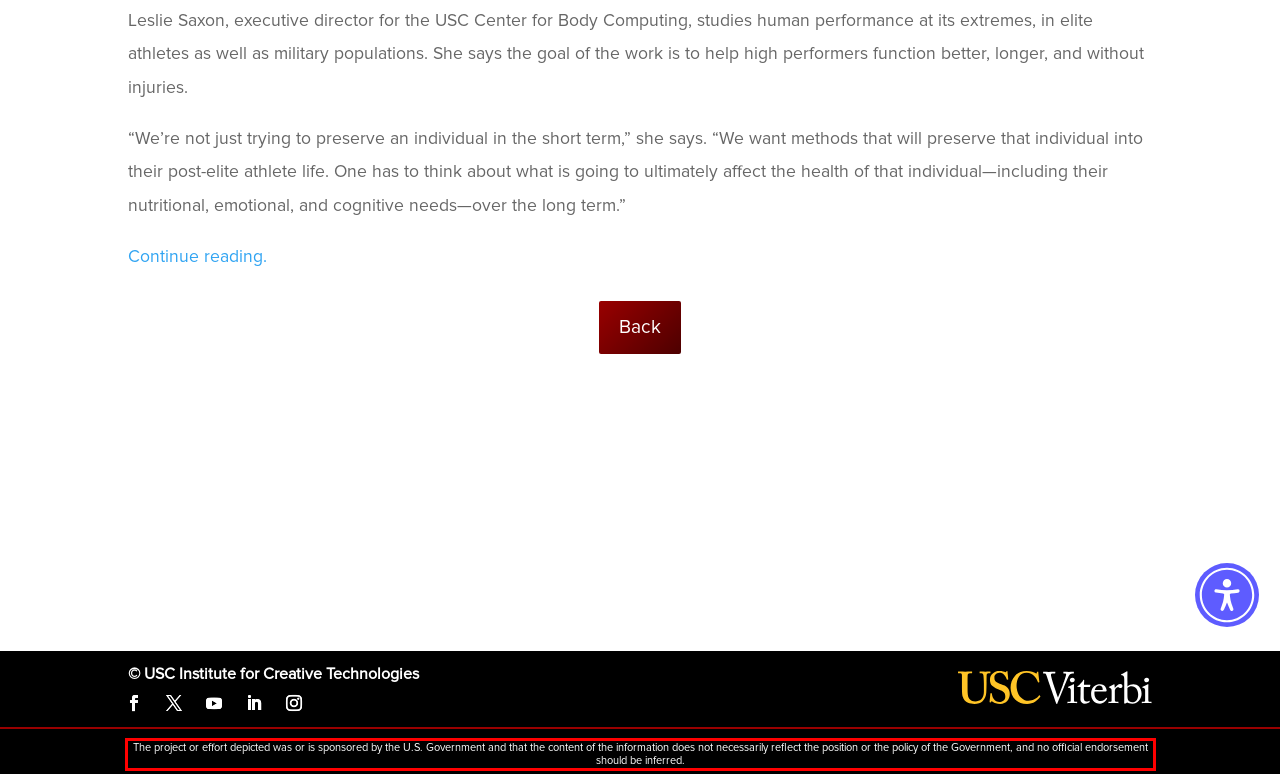Using the provided screenshot, read and generate the text content within the red-bordered area.

The project or effort depicted was or is sponsored by the U.S. Government and that the content of the information does not necessarily reflect the position or the policy of the Government, and no official endorsement should be inferred.